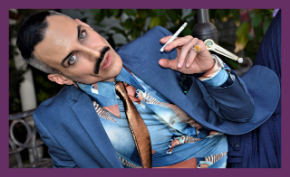What type of facial hair does the person have?
Provide a fully detailed and comprehensive answer to the question.

The caption specifically mentions that the person has a 'prominent handlebar mustache', which is a distinctive type of facial hair.